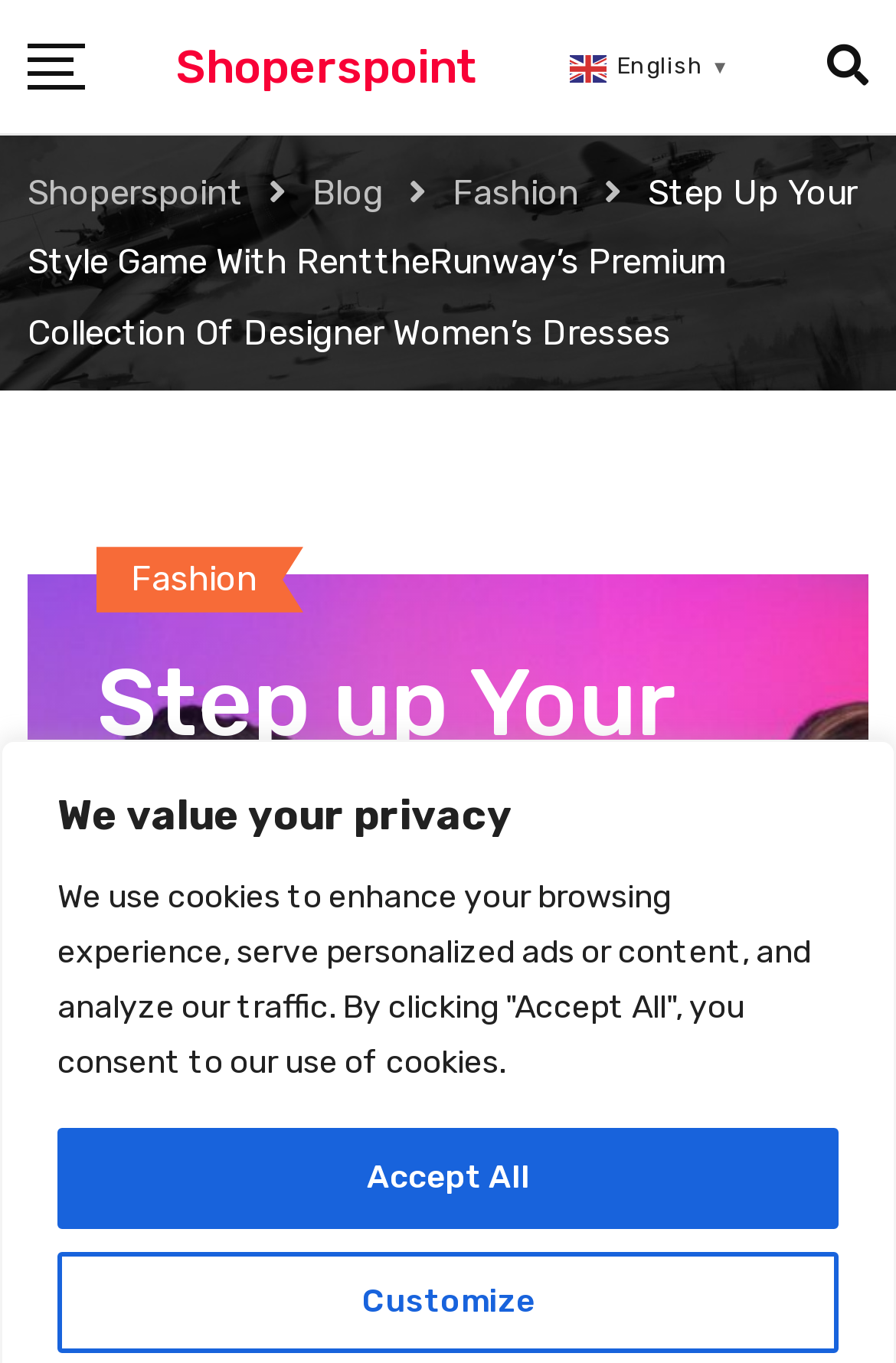Find the bounding box coordinates of the UI element according to this description: "Accept All".

[0.064, 0.828, 0.936, 0.902]